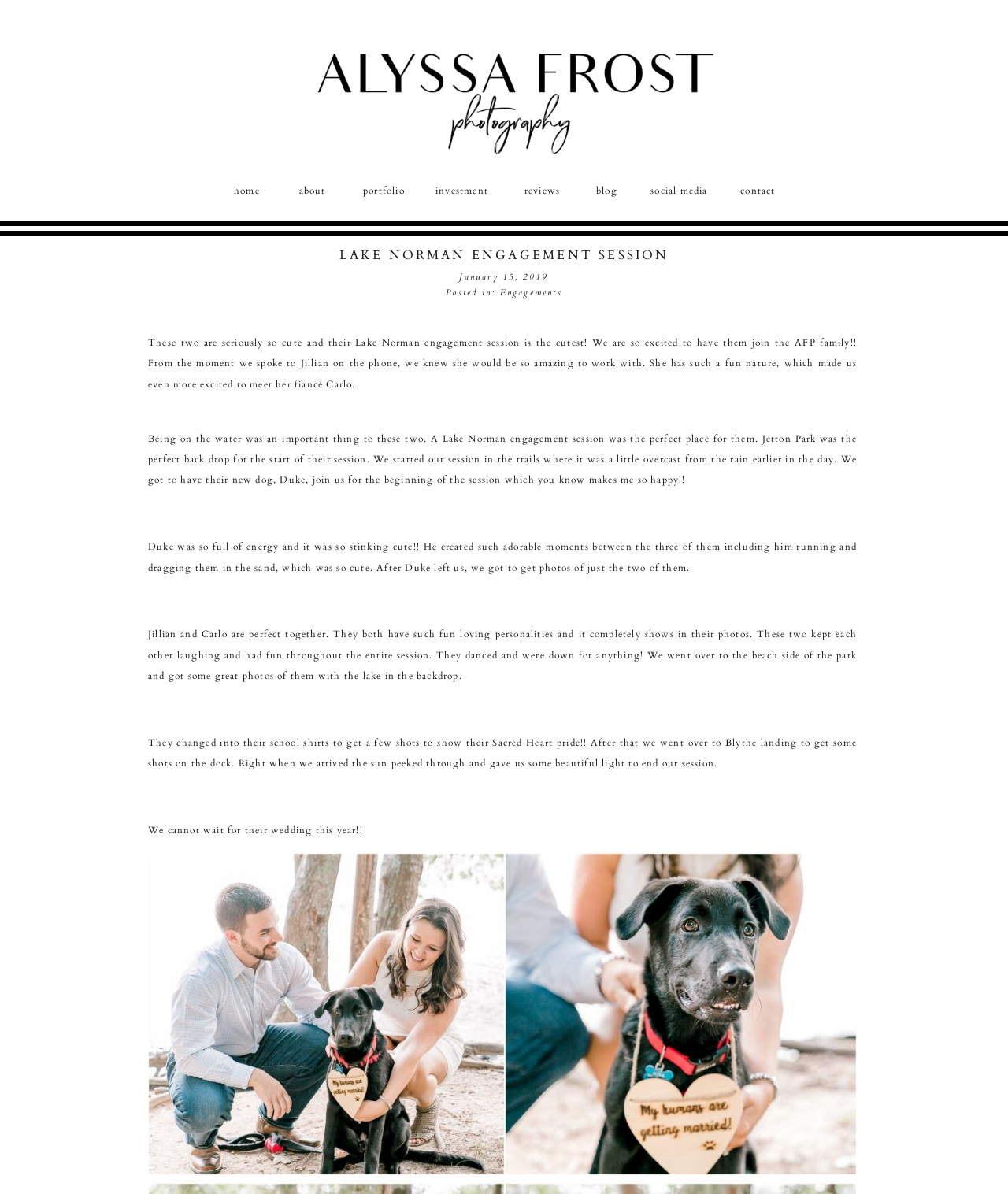What is the name of the dog in the session?
Based on the image, respond with a single word or phrase.

Duke